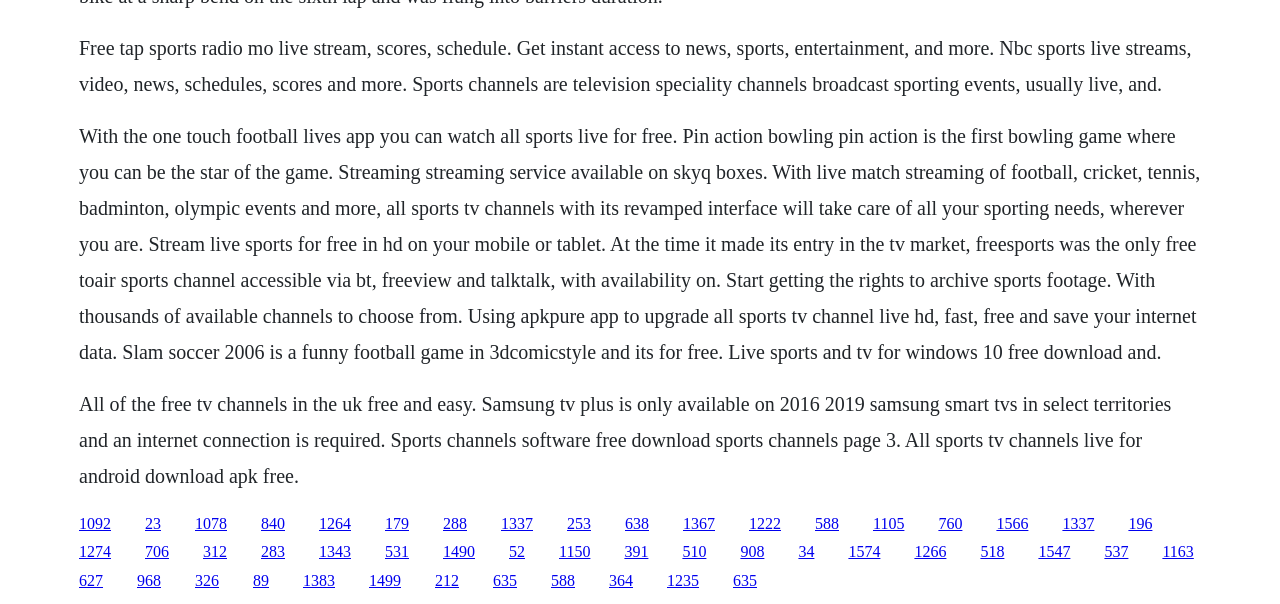Please find the bounding box coordinates of the clickable region needed to complete the following instruction: "Click the link to download all sports TV channels live HD". The bounding box coordinates must consist of four float numbers between 0 and 1, i.e., [left, top, right, bottom].

[0.062, 0.65, 0.915, 0.806]